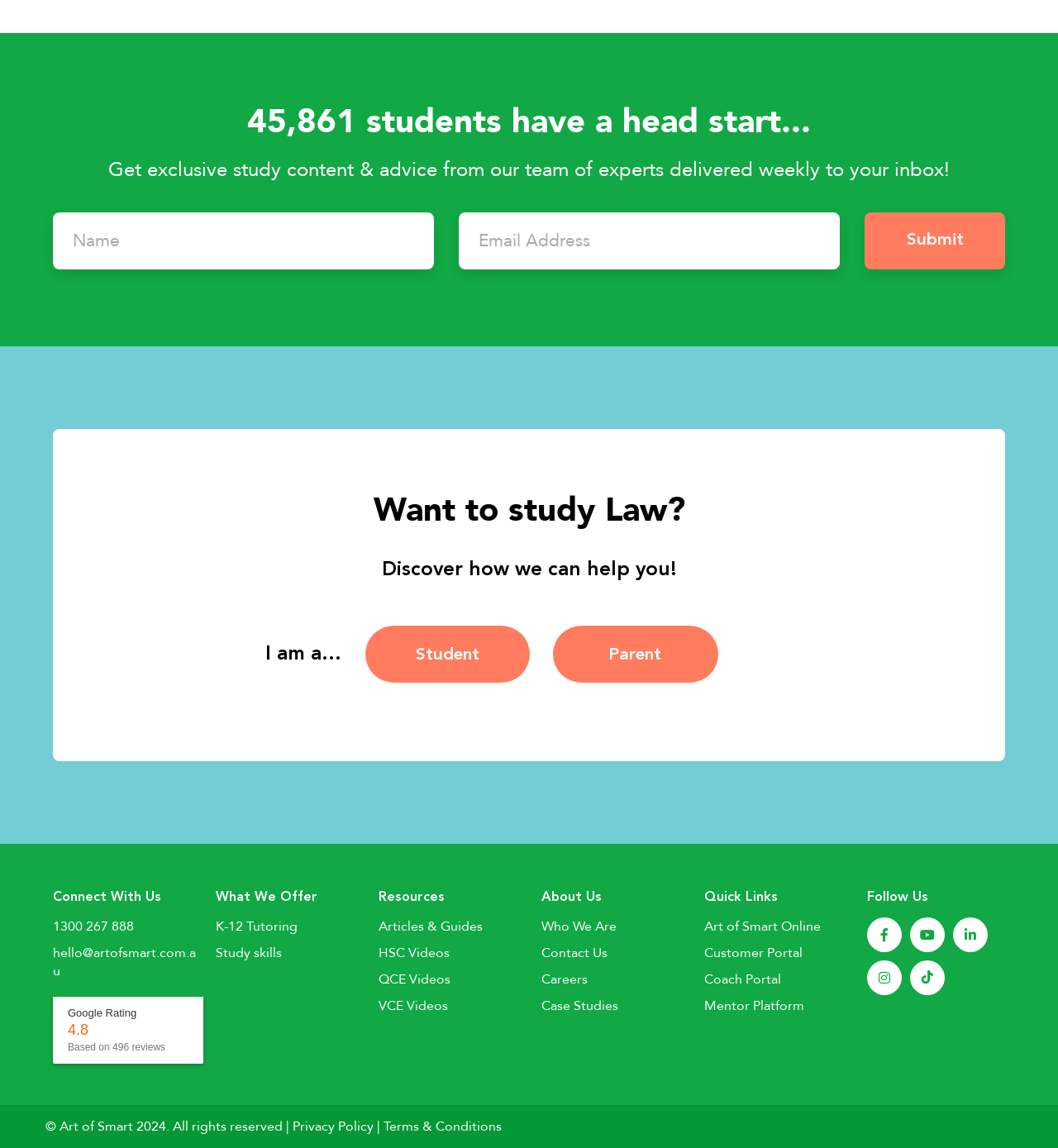Please determine the bounding box coordinates of the element to click on in order to accomplish the following task: "Submit the form". Ensure the coordinates are four float numbers ranging from 0 to 1, i.e., [left, top, right, bottom].

[0.817, 0.185, 0.95, 0.235]